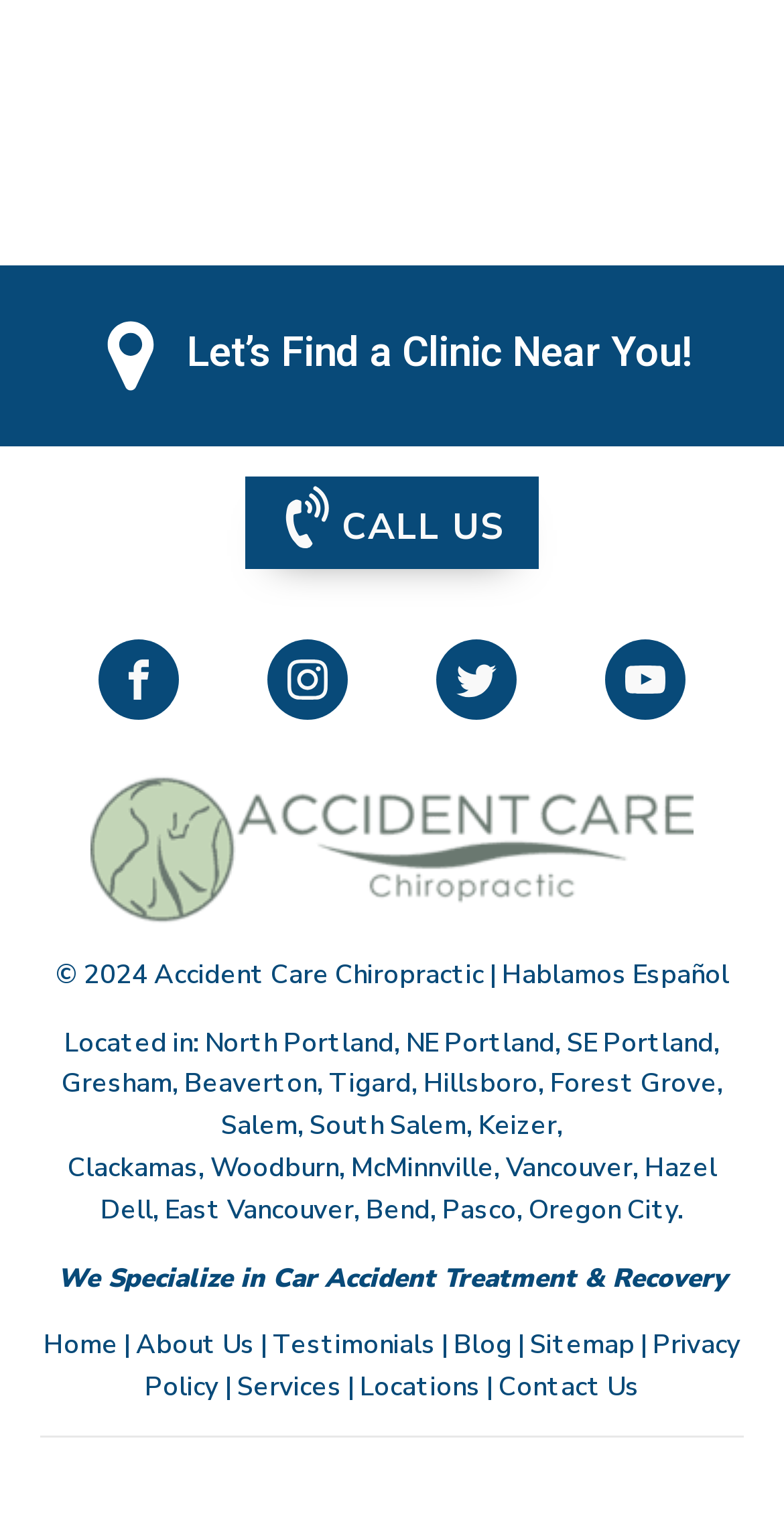Can you specify the bounding box coordinates of the area that needs to be clicked to fulfill the following instruction: "View 'Photo'"?

None